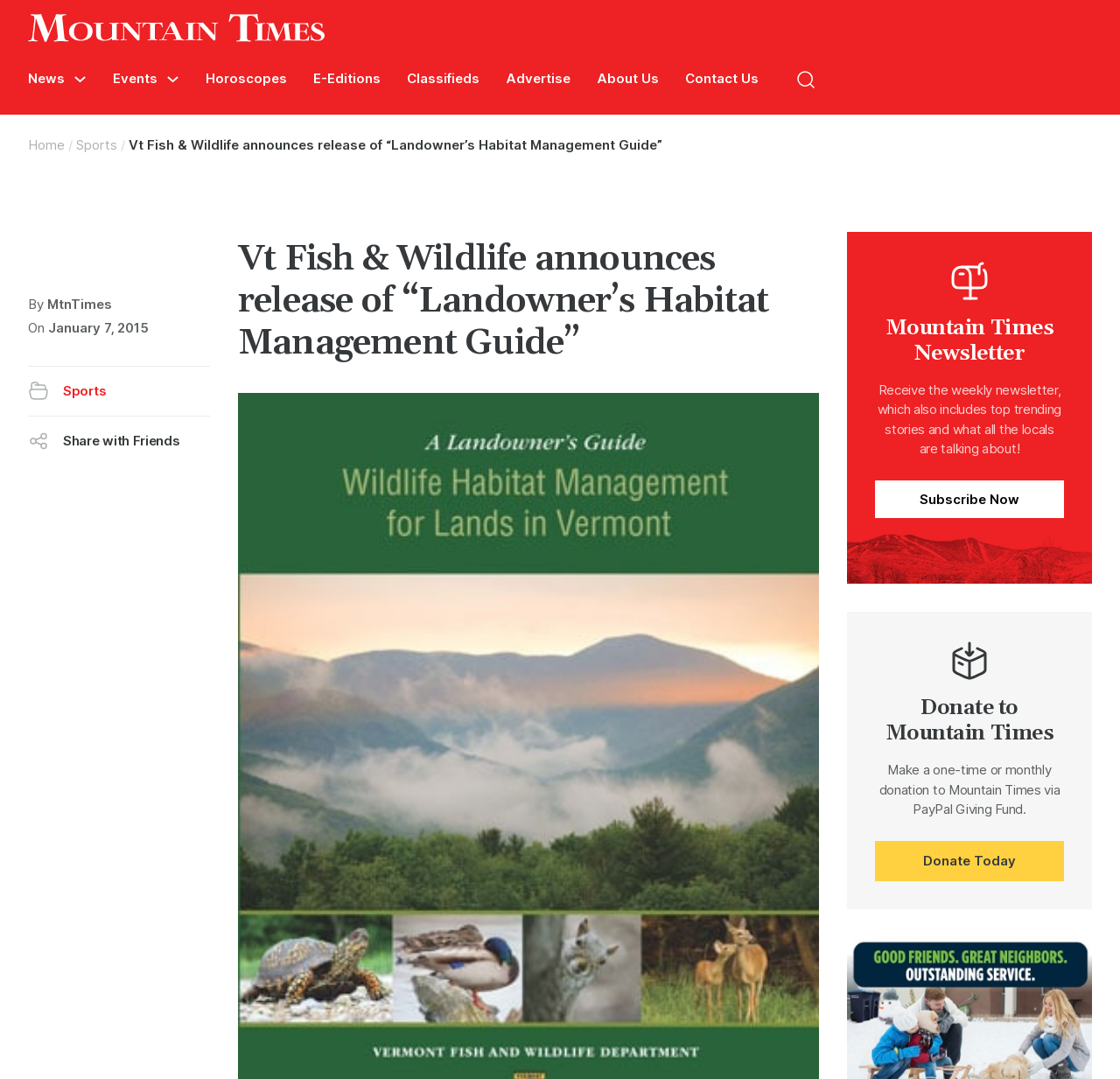Determine the main text heading of the webpage and provide its content.

Vt Fish & Wildlife announces release of “Landowner’s Habitat Management Guide”